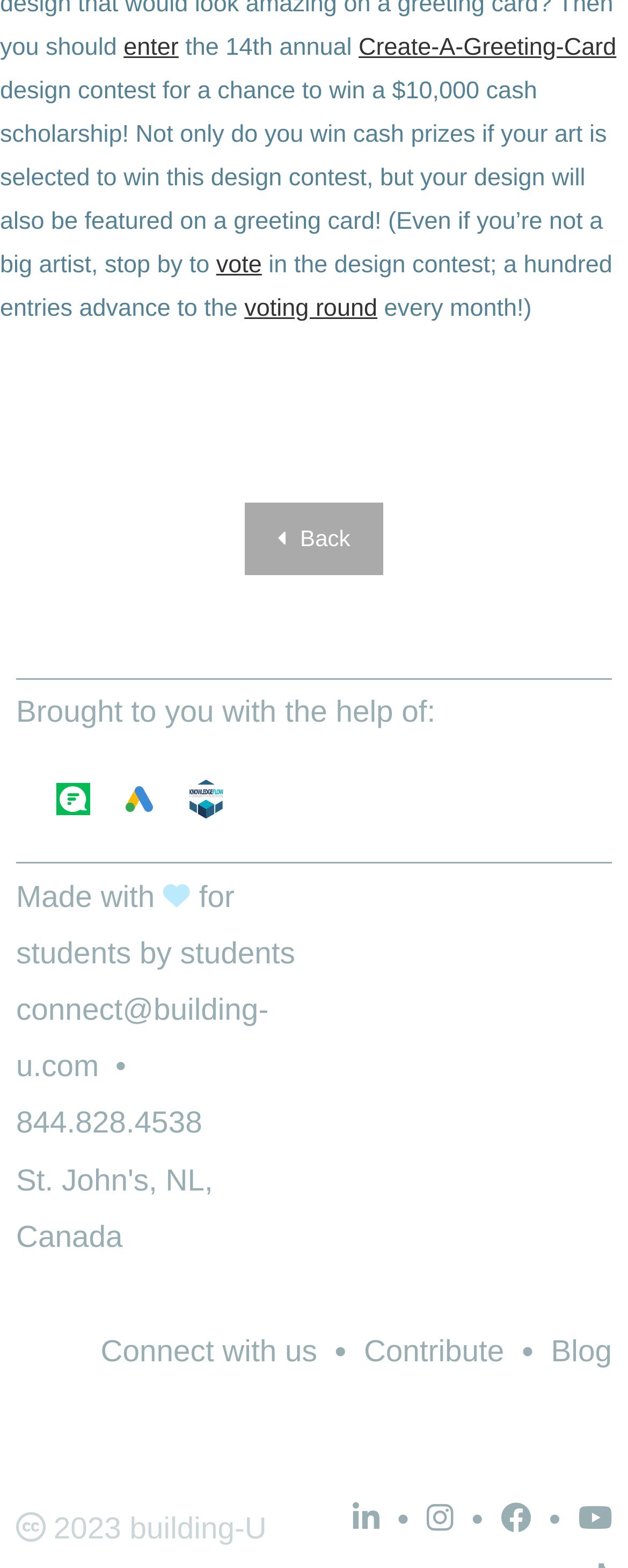What is the purpose of the 'vote' link?
Provide a short answer using one word or a brief phrase based on the image.

To vote in the design contest